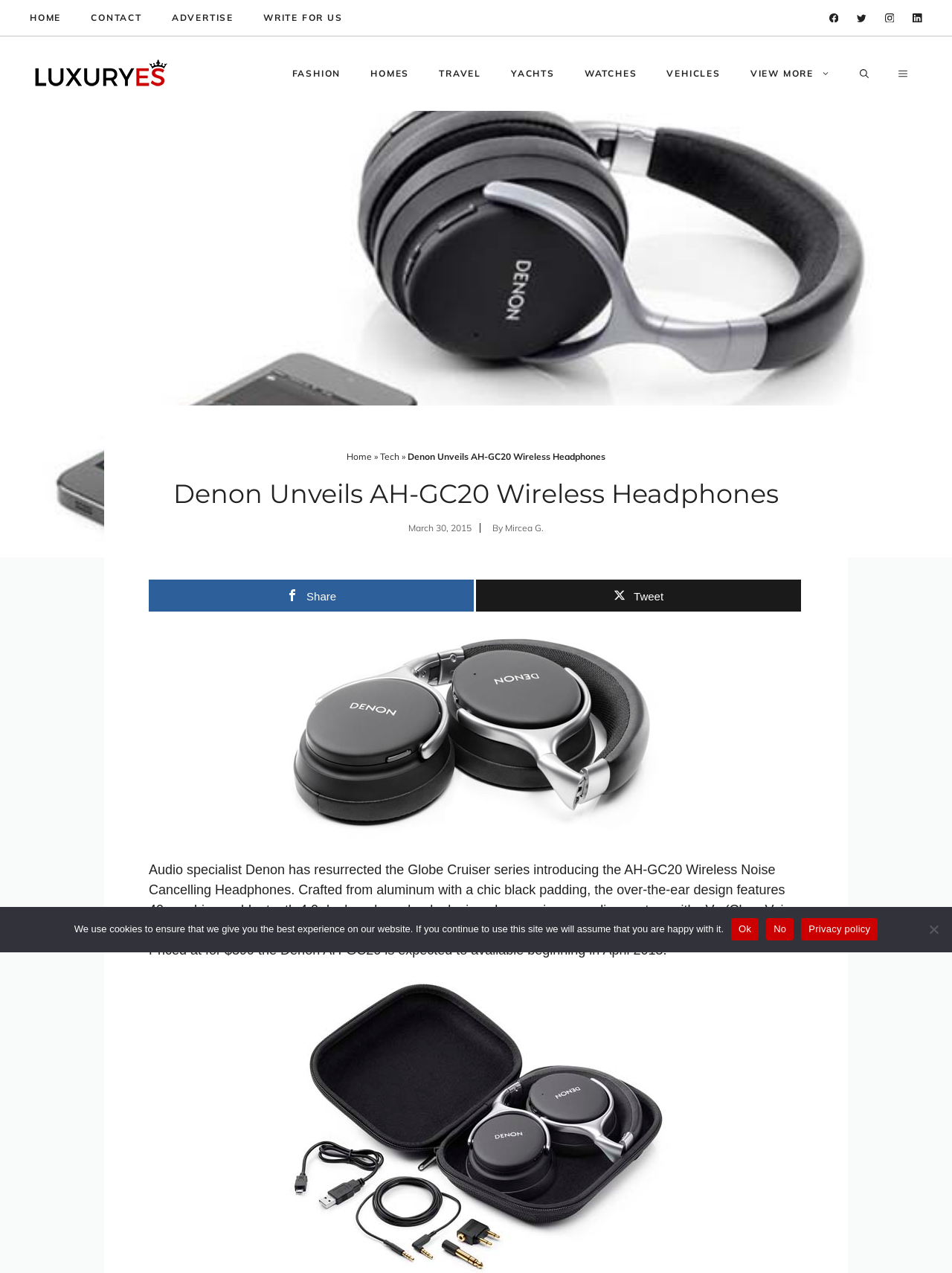Kindly determine the bounding box coordinates for the area that needs to be clicked to execute this instruction: "Open search".

[0.888, 0.04, 0.928, 0.075]